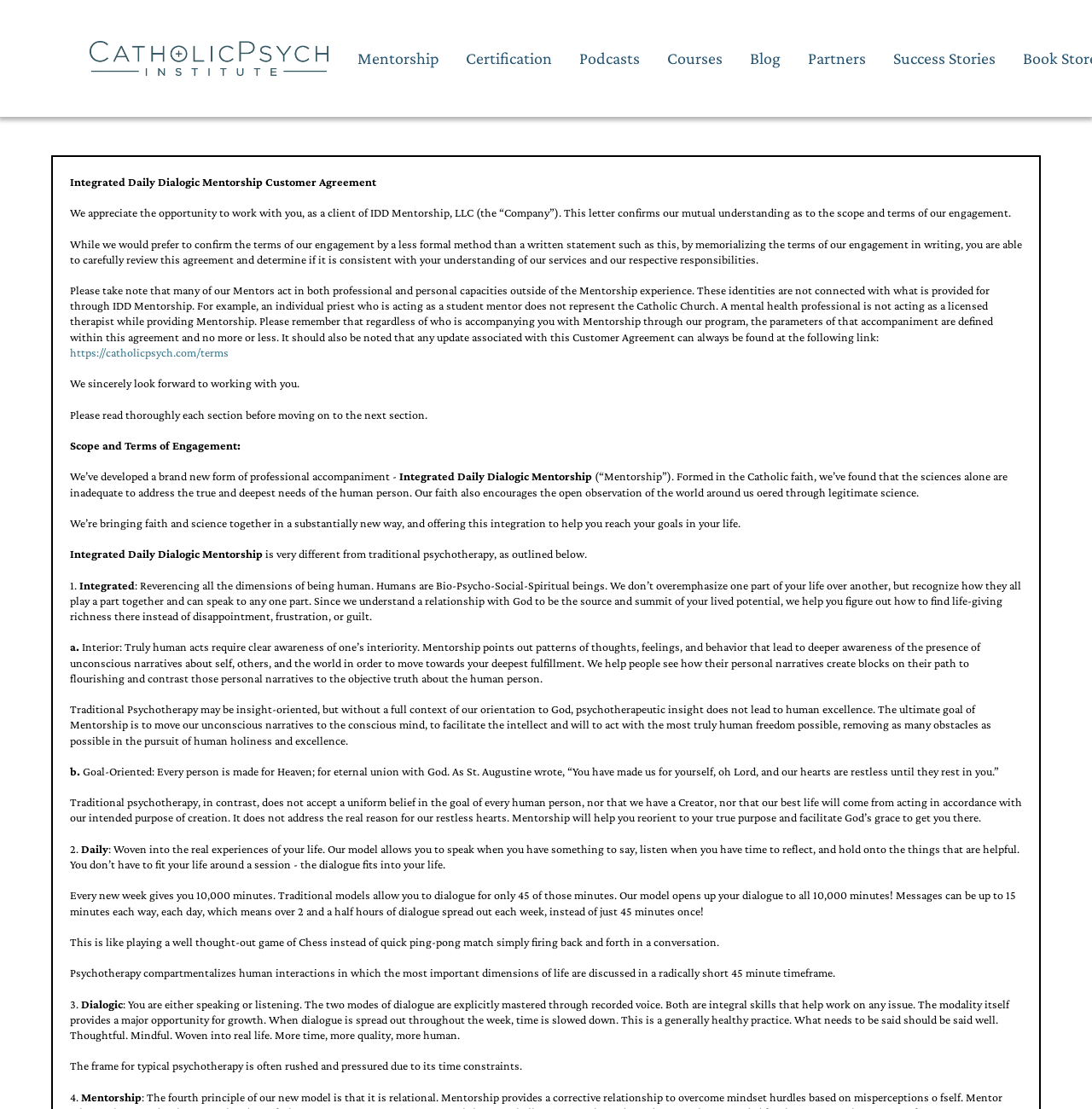Determine the bounding box coordinates of the element that should be clicked to execute the following command: "Search for something".

None